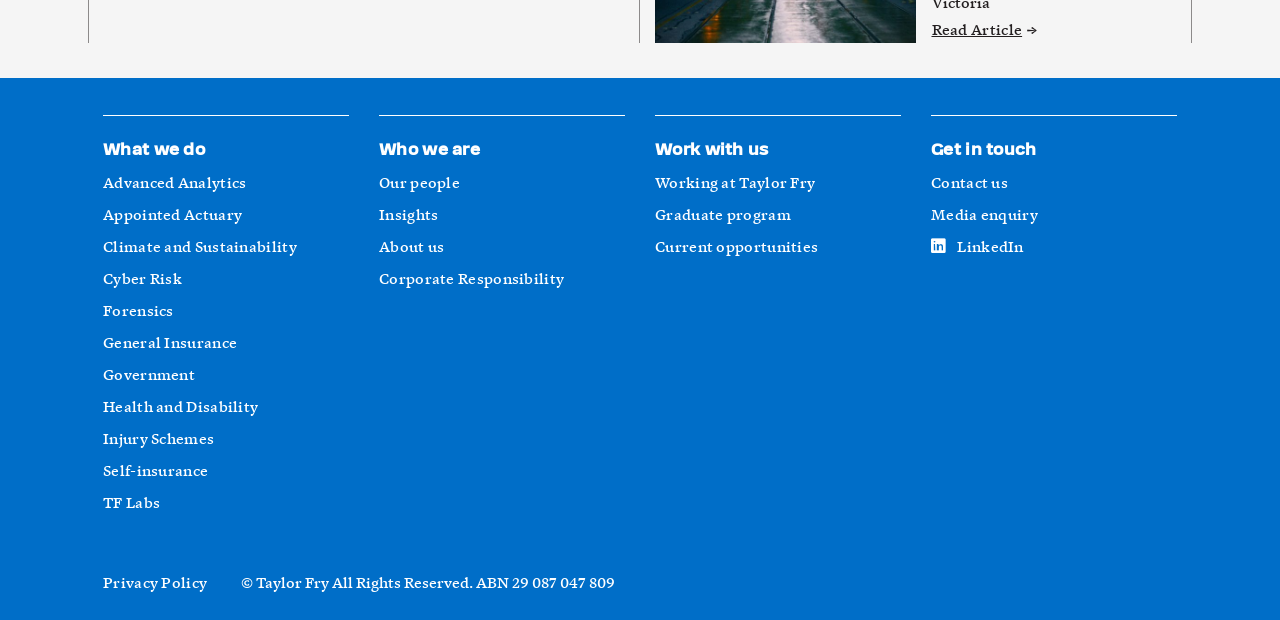Highlight the bounding box coordinates of the element you need to click to perform the following instruction: "Learn about Advanced Analytics."

[0.08, 0.272, 0.193, 0.324]